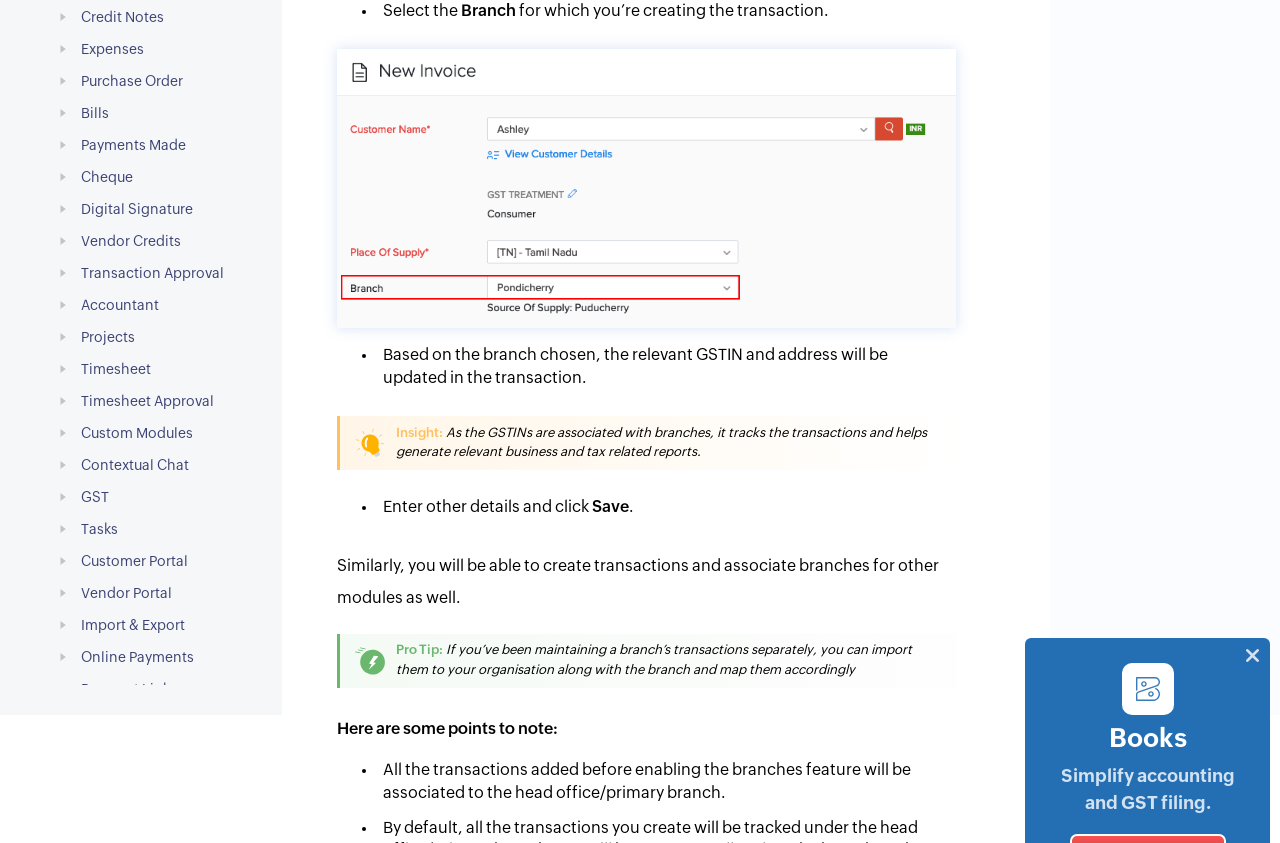Using the description: "food prices", identify the bounding box of the corresponding UI element in the screenshot.

None